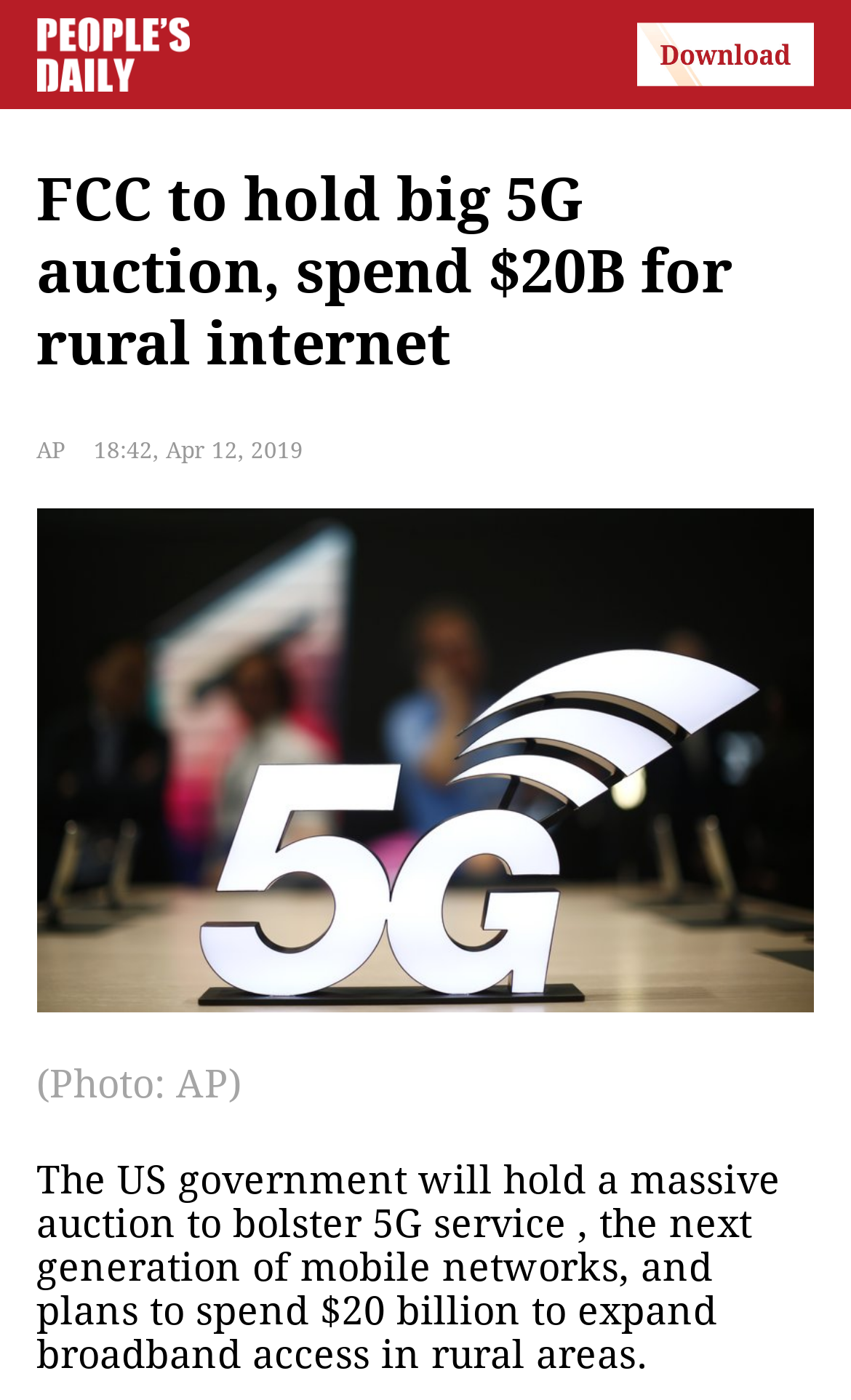How much will the US government spend on broadband access?
We need a detailed and exhaustive answer to the question. Please elaborate.

The amount the US government will spend on broadband access is mentioned in the article content 'The US government will hold a massive auction to bolster 5G service, the next generation of mobile networks, and plans to spend $20 billion to expand broadband access in rural areas.'